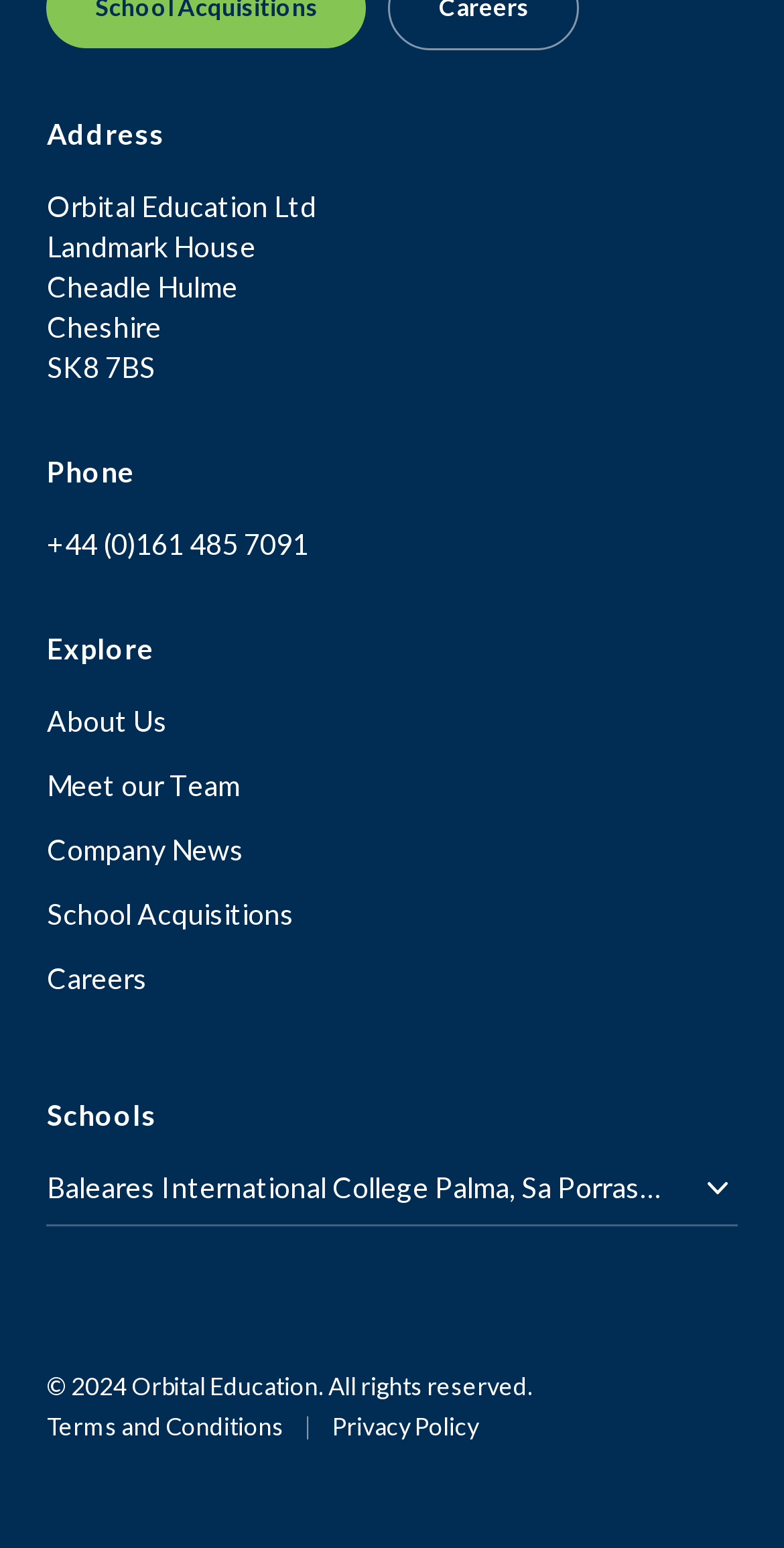Predict the bounding box of the UI element that fits this description: "Cookies Policy".

None